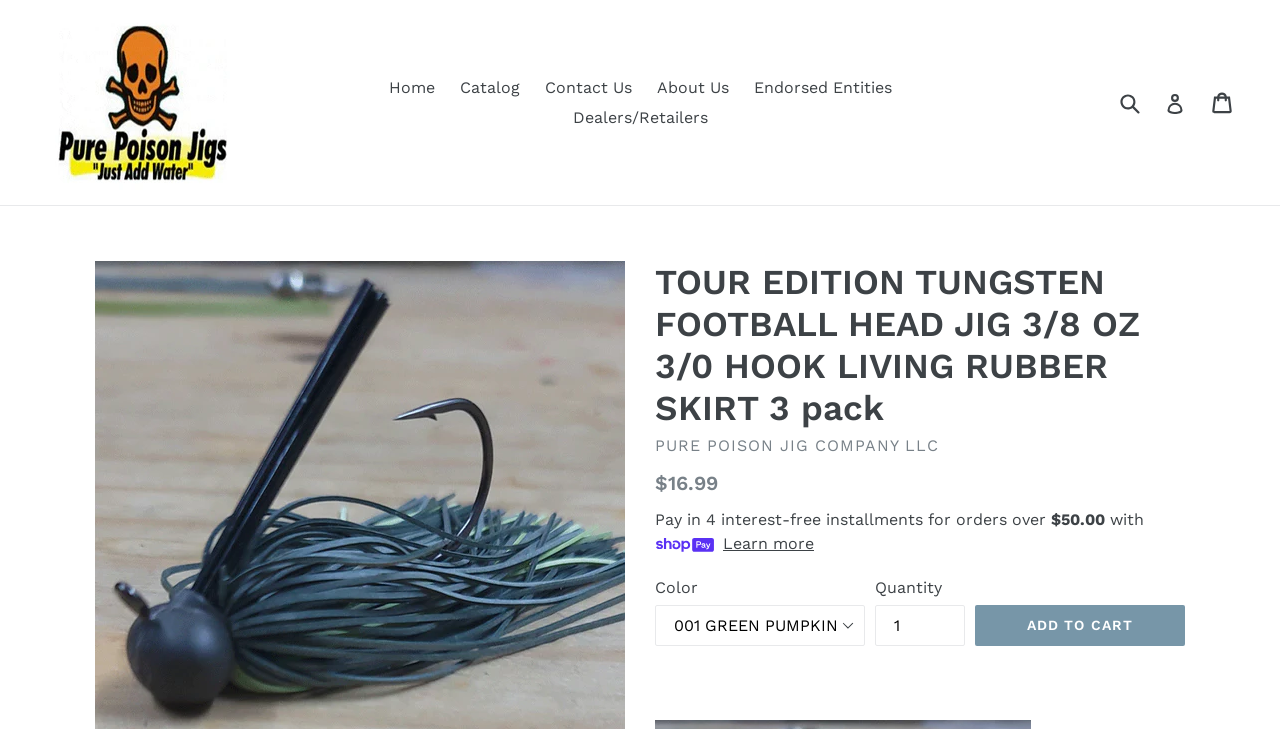Locate the bounding box coordinates of the clickable region necessary to complete the following instruction: "Learn more about Shop Pay". Provide the coordinates in the format of four float numbers between 0 and 1, i.e., [left, top, right, bottom].

[0.565, 0.73, 0.636, 0.763]